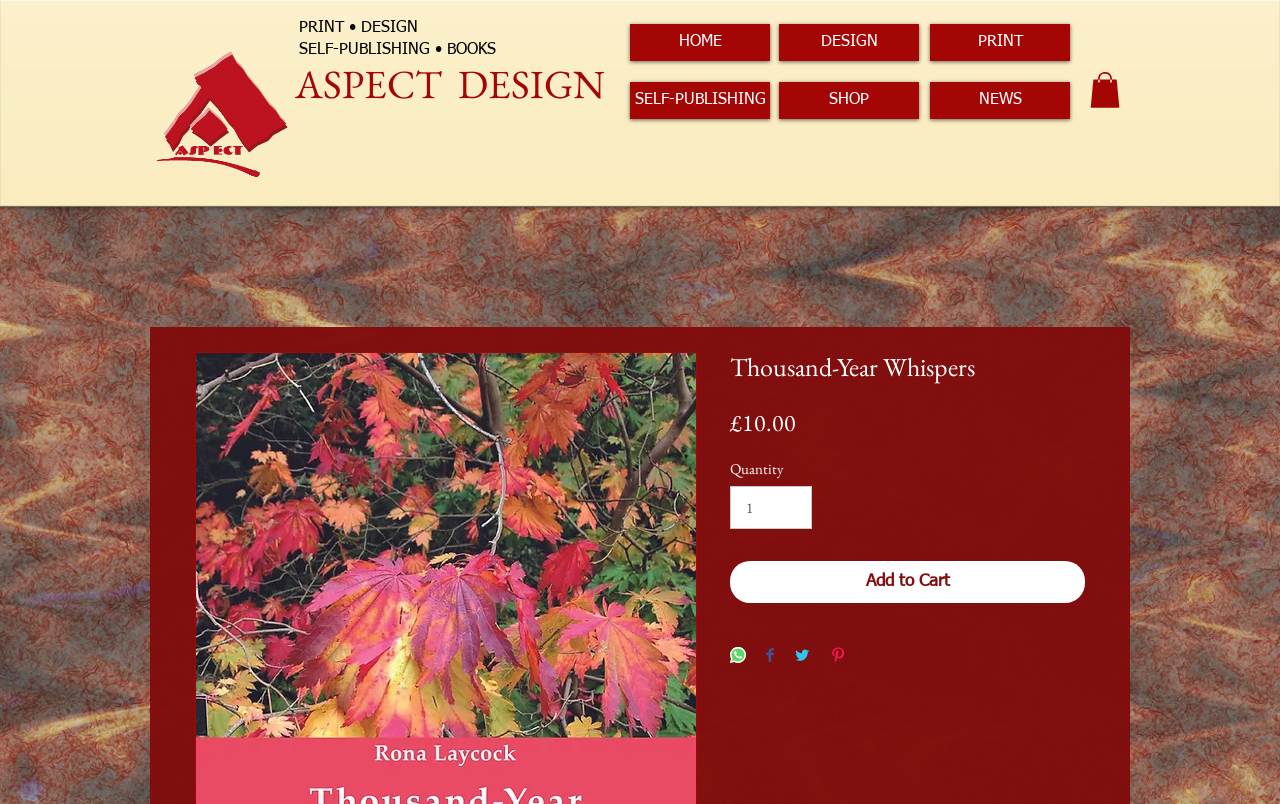Find and indicate the bounding box coordinates of the region you should select to follow the given instruction: "Change the Quantity".

[0.57, 0.604, 0.634, 0.658]